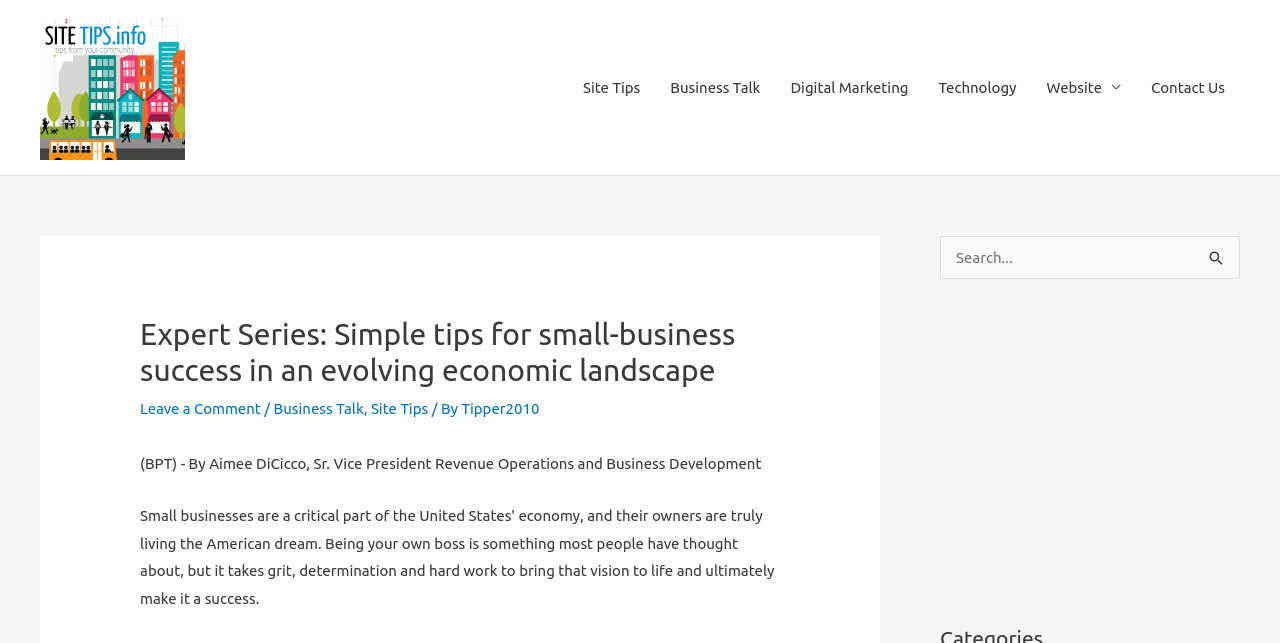Identify the bounding box coordinates of the region I need to click to complete this instruction: "Search for something".

[0.734, 0.367, 0.969, 0.434]